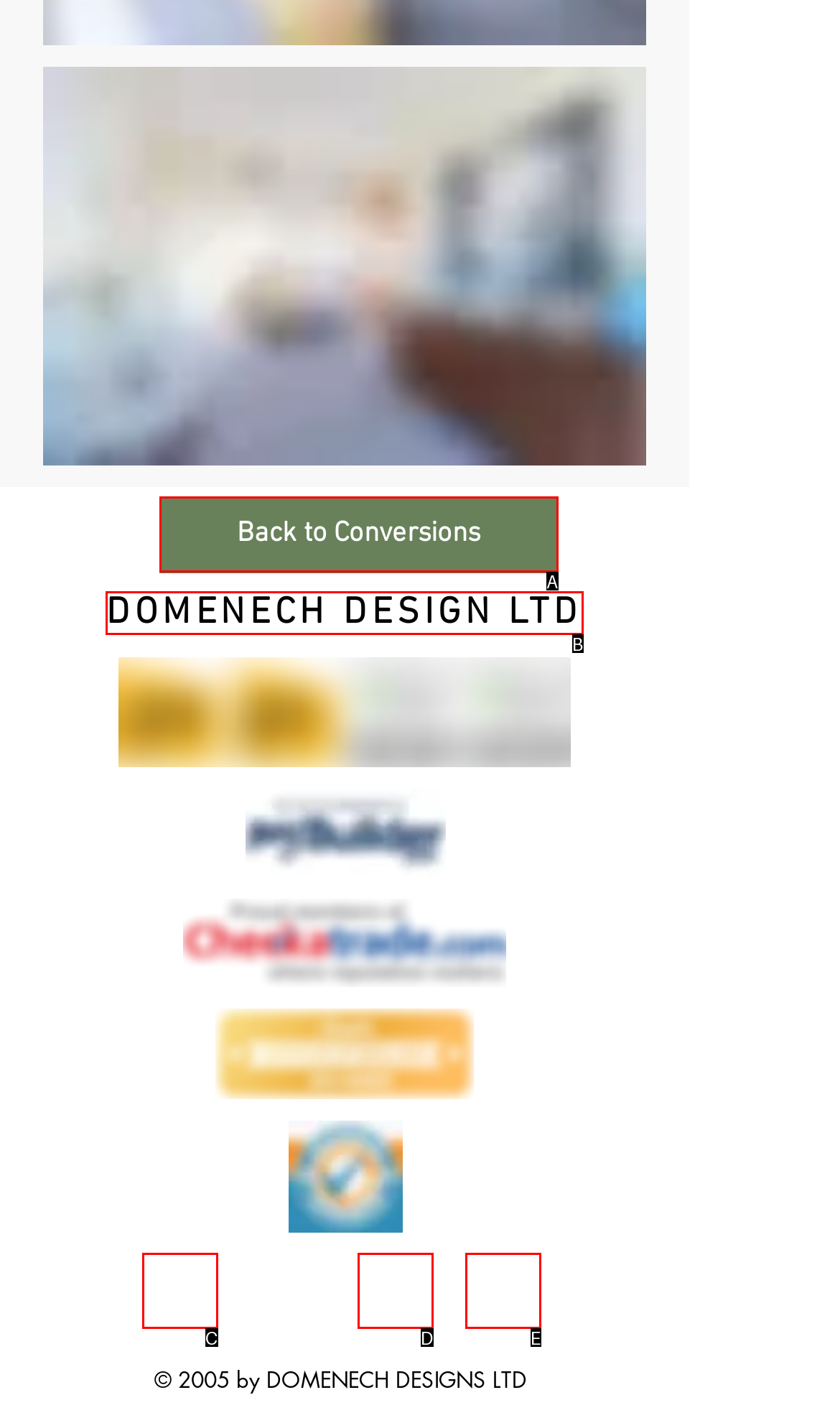Which option aligns with the description: Back to Conversions? Respond by selecting the correct letter.

A